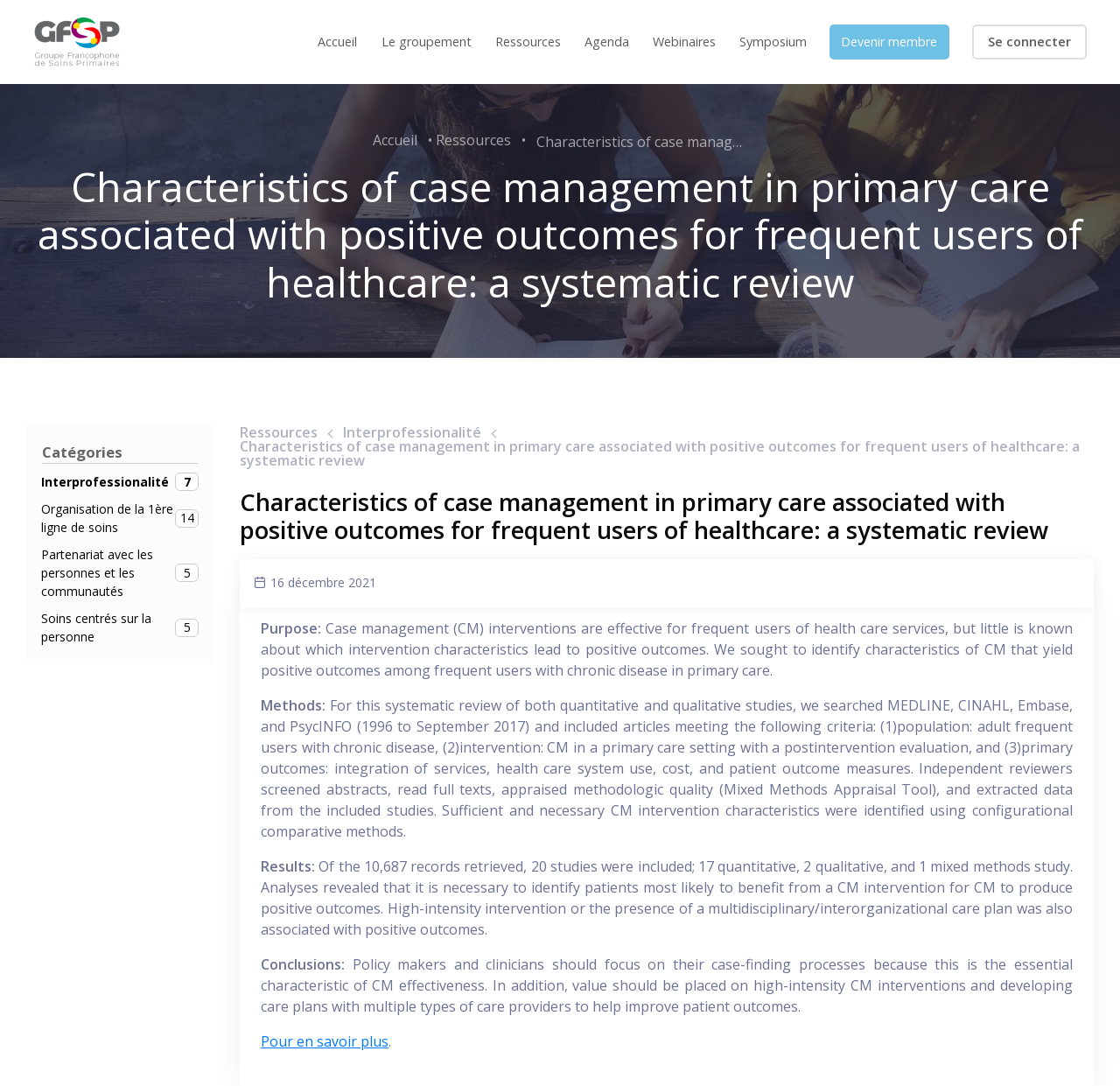What is the purpose of the case management?
Refer to the image and provide a one-word or short phrase answer.

To identify characteristics leading to positive outcomes